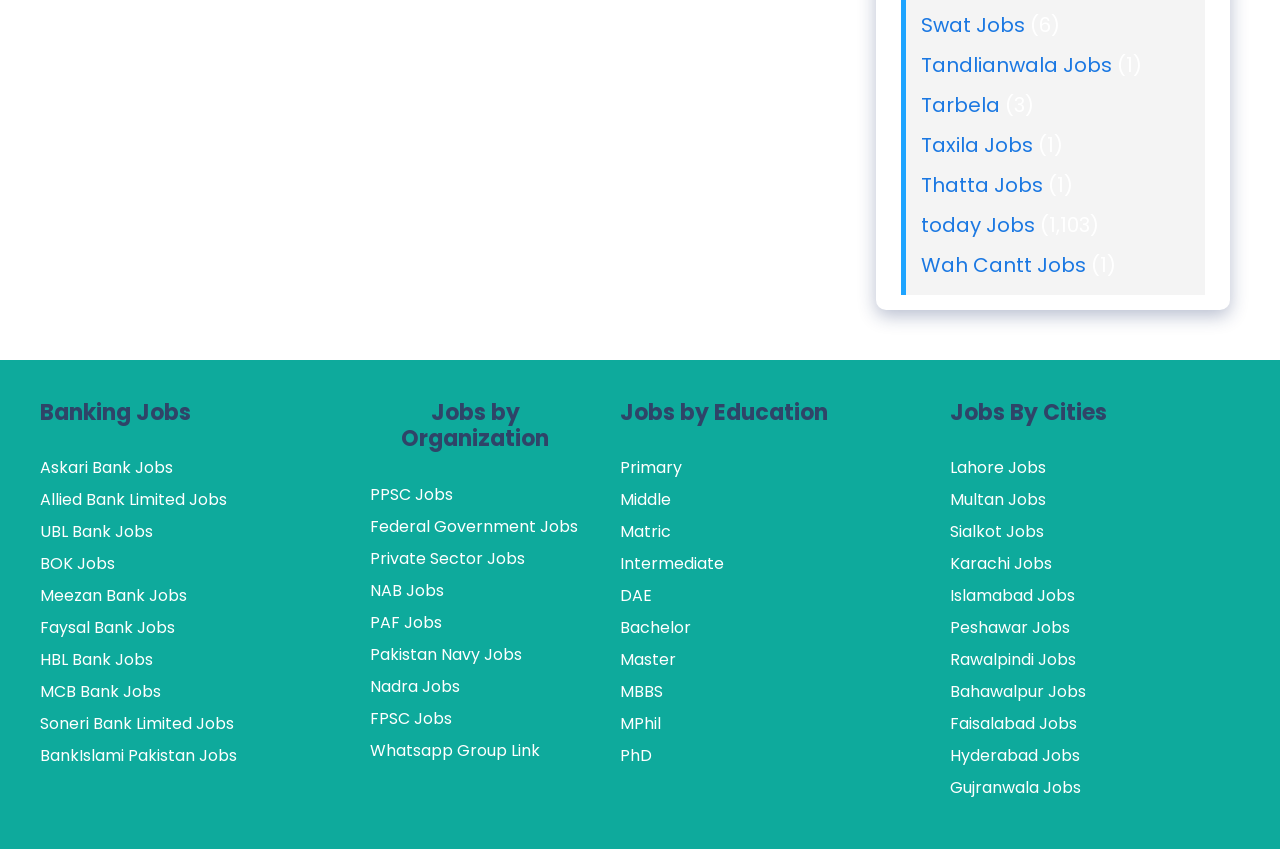Please specify the bounding box coordinates of the region to click in order to perform the following instruction: "View Banking Jobs".

[0.031, 0.471, 0.258, 0.502]